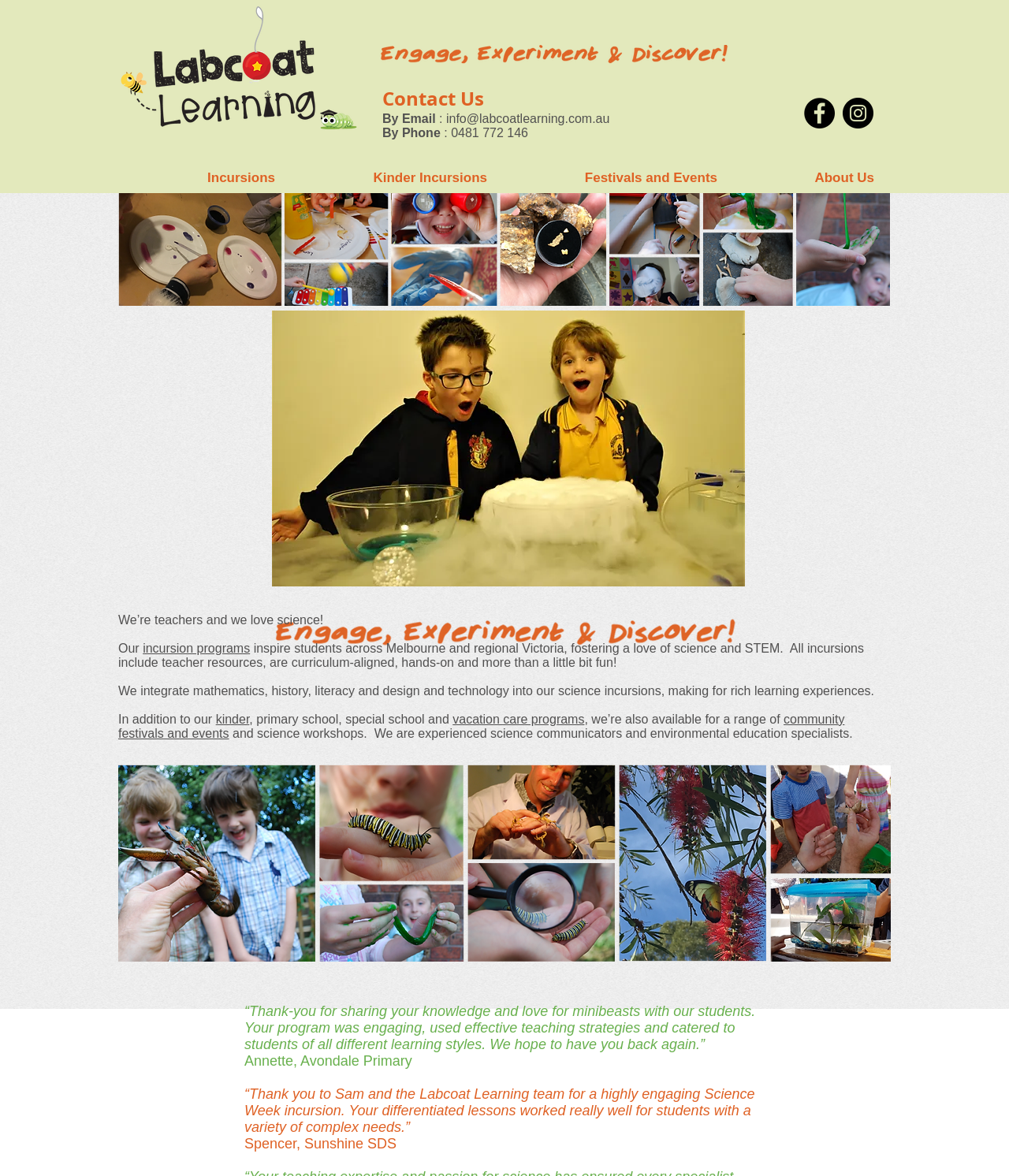What type of programs do they offer?
Using the image as a reference, answer with just one word or a short phrase.

Science incursions